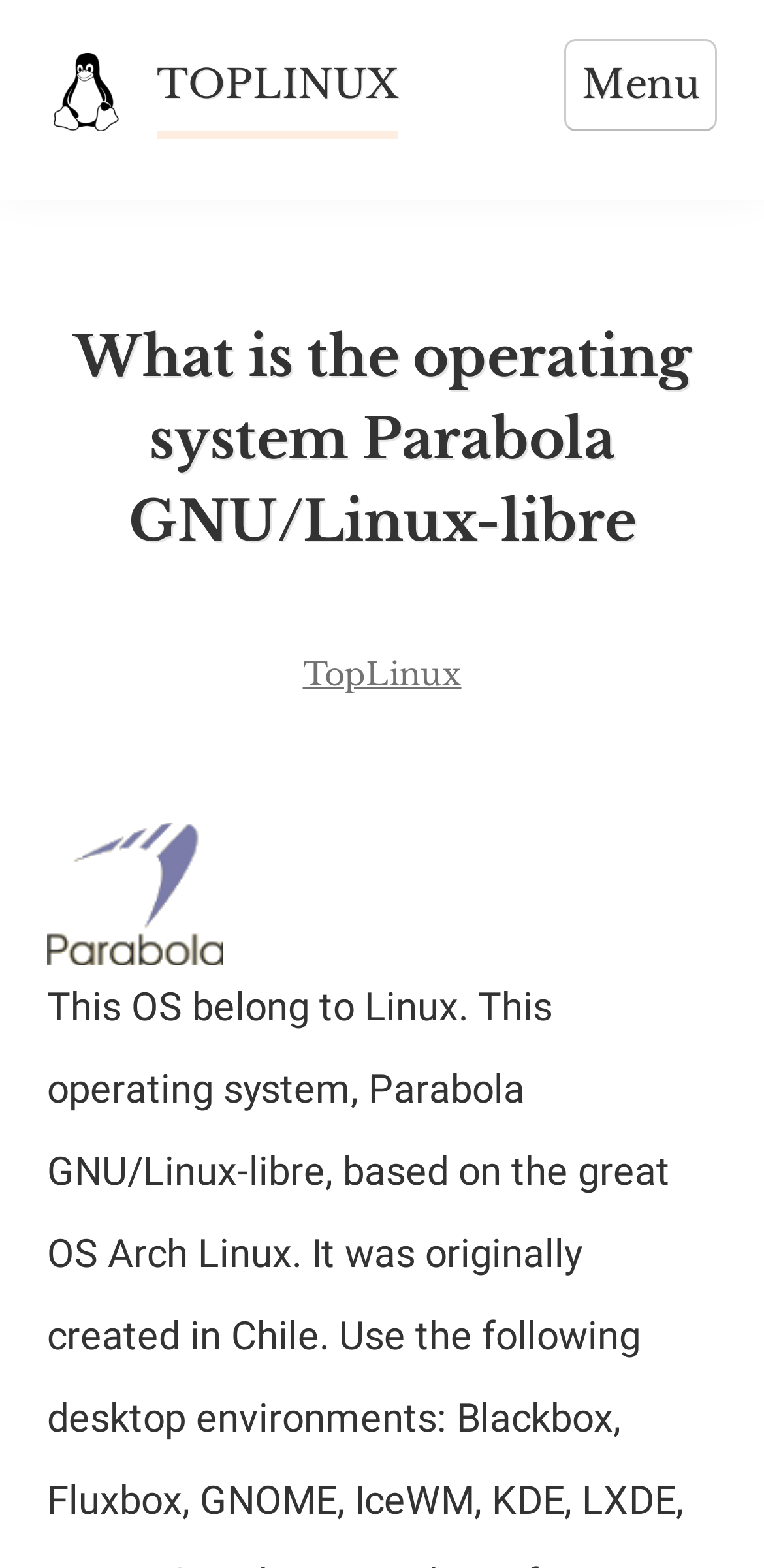Please specify the bounding box coordinates in the format (top-left x, top-left y, bottom-right x, bottom-right y), with values ranging from 0 to 1. Identify the bounding box for the UI component described as follows: parent_node: TOPLINUX

[0.062, 0.033, 0.164, 0.083]